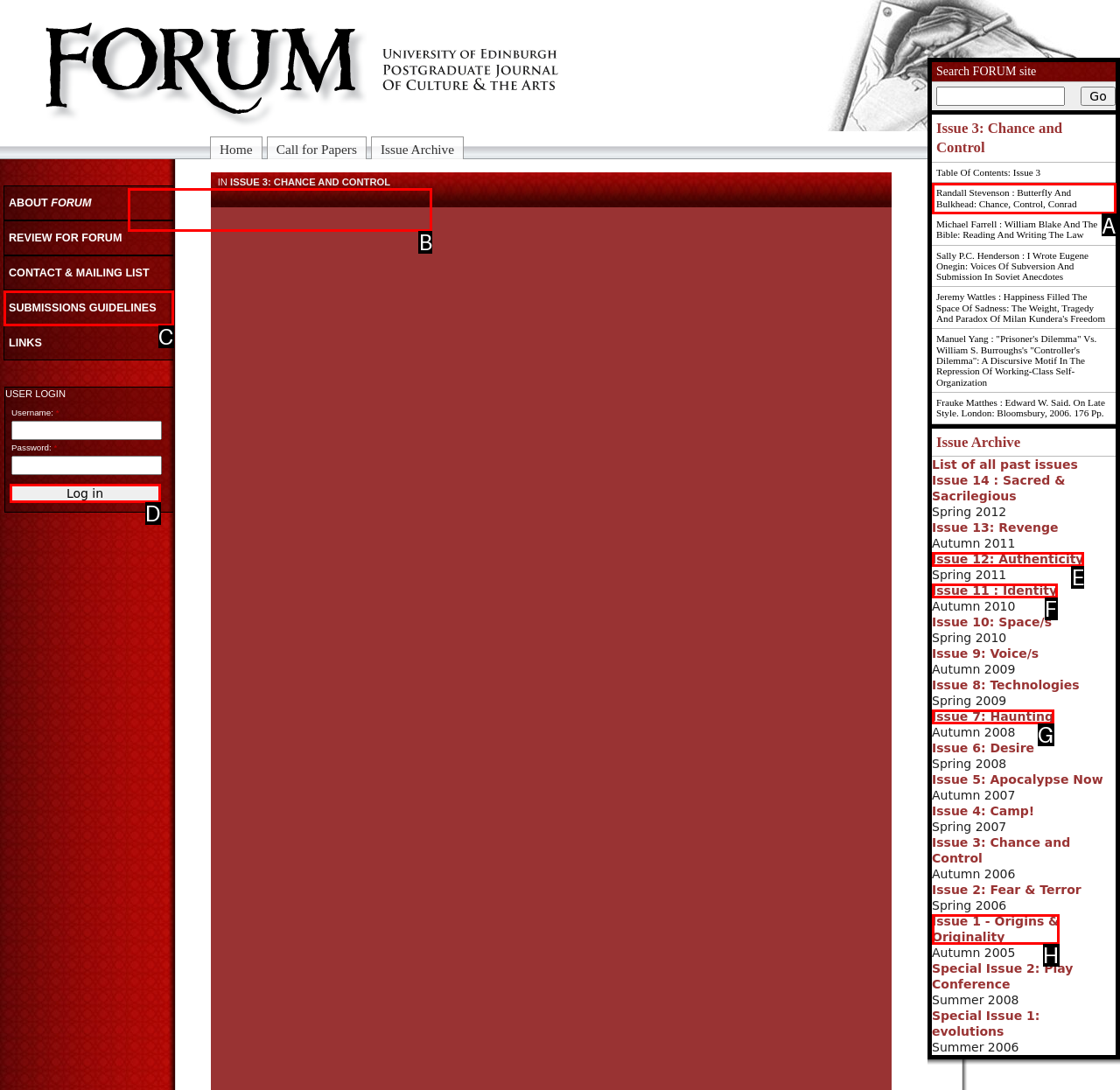Identify the correct HTML element to click to accomplish this task: log in
Respond with the letter corresponding to the correct choice.

D